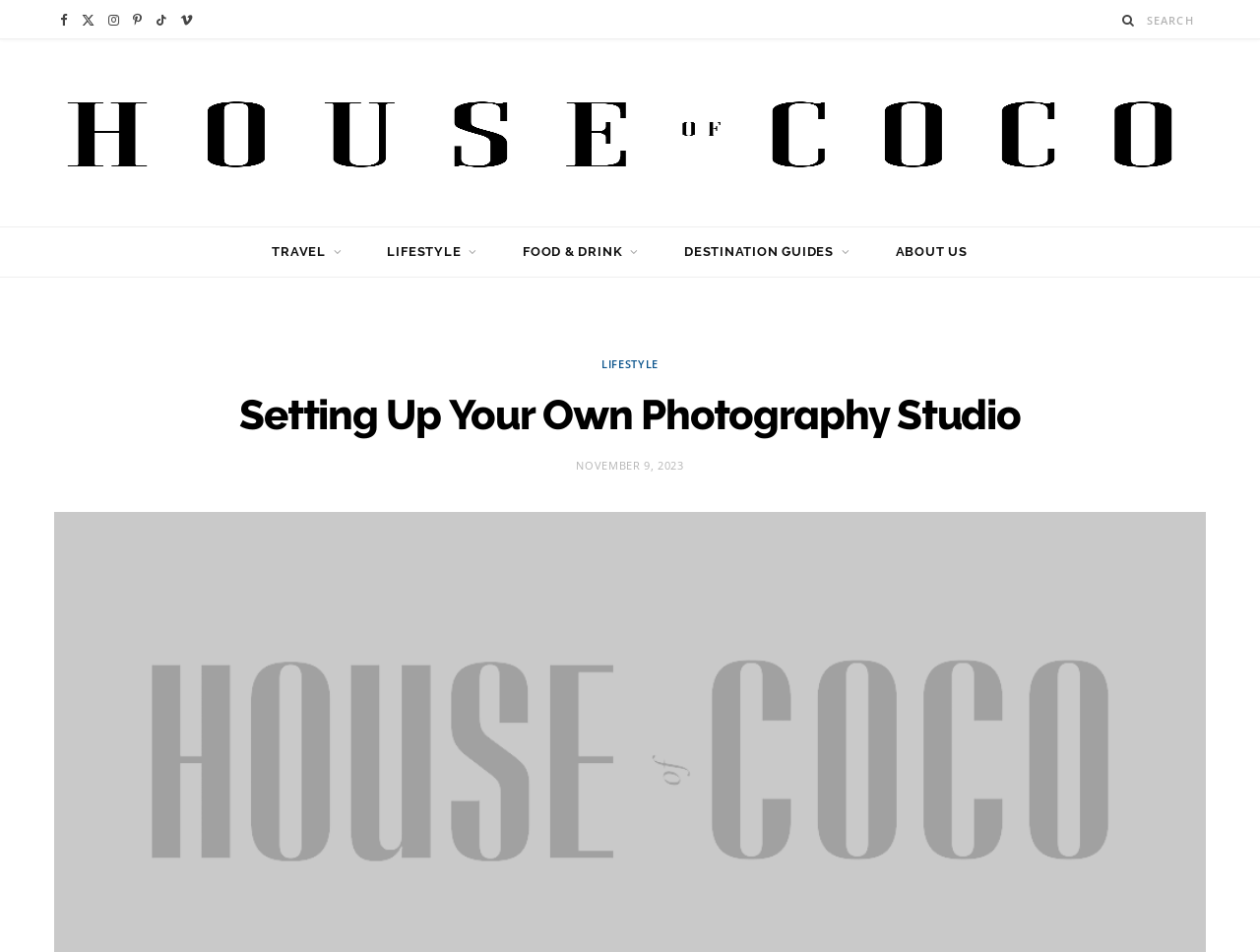What is the name of the magazine?
Please respond to the question with a detailed and well-explained answer.

I found the name of the magazine by looking at the top-left corner of the webpage, where the logo and name of the magazine are displayed.